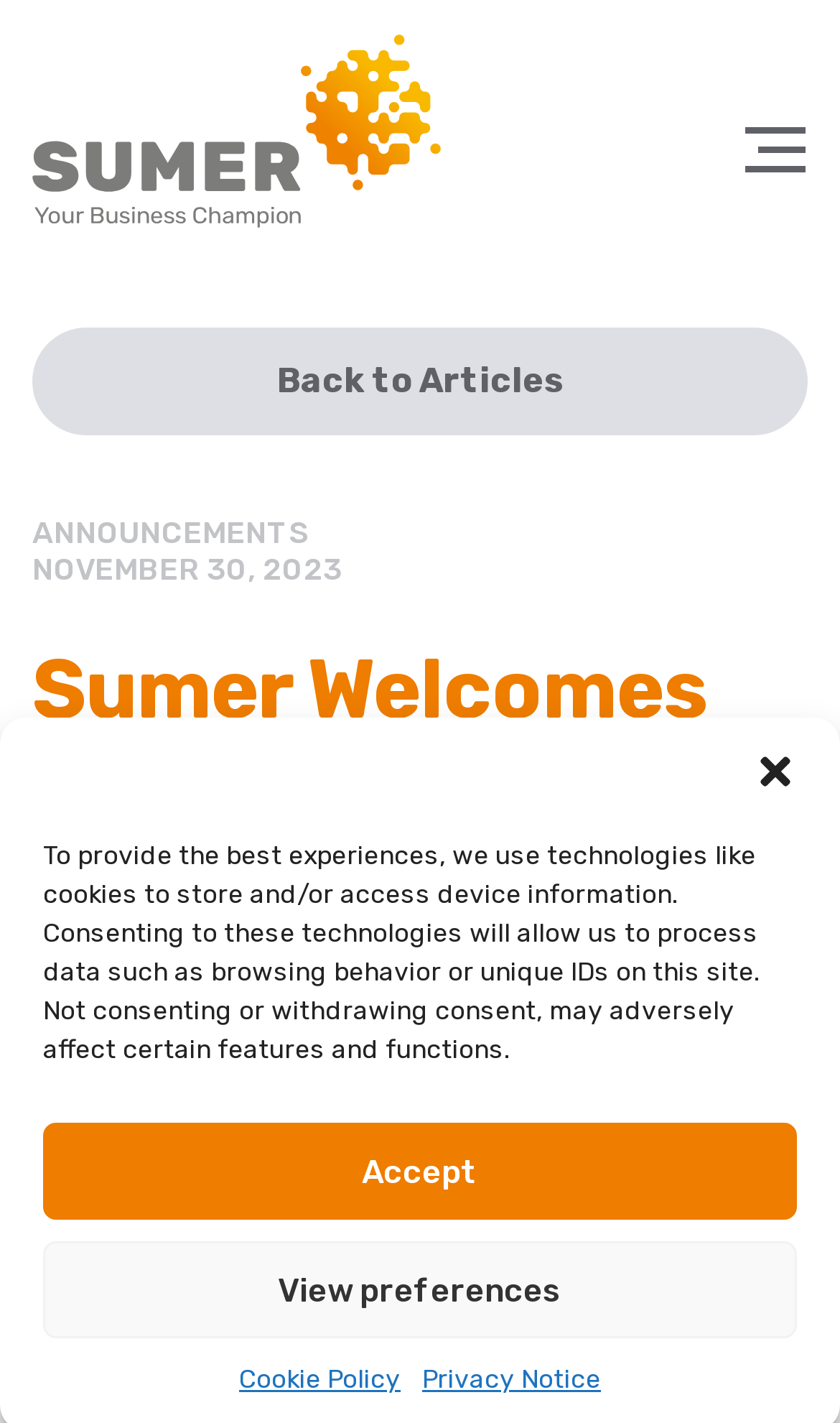Provide a thorough description of the webpage's content and layout.

The webpage appears to be an article page from the Sumer Group, announcing the addition of Jerroms Accountants and Business Advisors to their group. 

At the top right corner, there is a "Close dialog" button, followed by a static text block that explains the use of cookies and technologies to store device information. Below this text, there are three buttons: "Accept", "View preferences", and two links, "Cookie Policy" and "Privacy Notice", all aligned horizontally.

Below these elements, there are two identical images with the text "Sumer - Your Business Champion" placed side by side, taking up most of the width of the page. 

Above these images, there is a link with the same text, "Sumer - Your Business Champion", and another image with the same text. To the right of these elements, there is a "Primary Menu" button that, when expanded, reveals a menu with several links, including "ANNOUNCEMENTS", "NOVEMBER 30, 2023", and "Back to Articles".

The main content of the page is a heading that reads "Sumer Welcomes Jerroms to the Fold", followed by a static text block that summarizes the article, stating that Jerroms Accountants and Business Advisors are the fourth and newest member of the rapidly expanding Sumer Group.